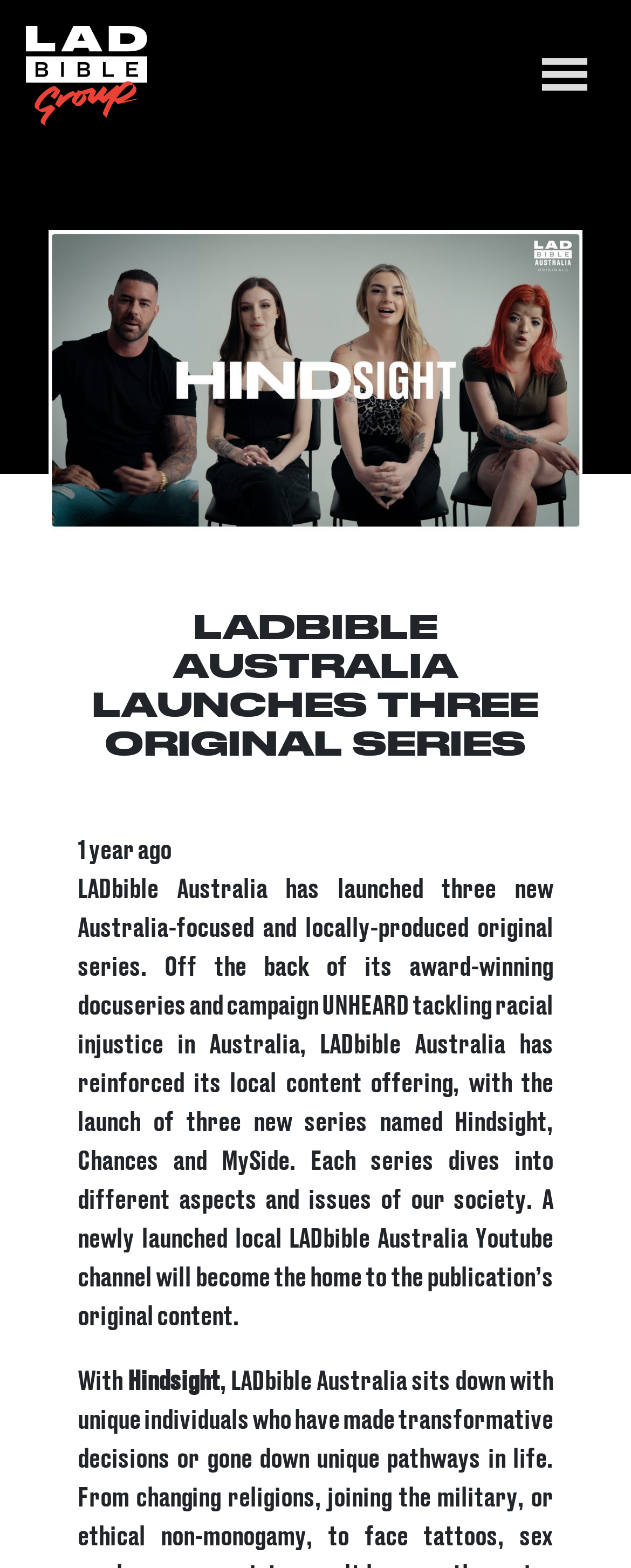What is LADbible Australia launching?
Please provide a single word or phrase as your answer based on the screenshot.

Three original series